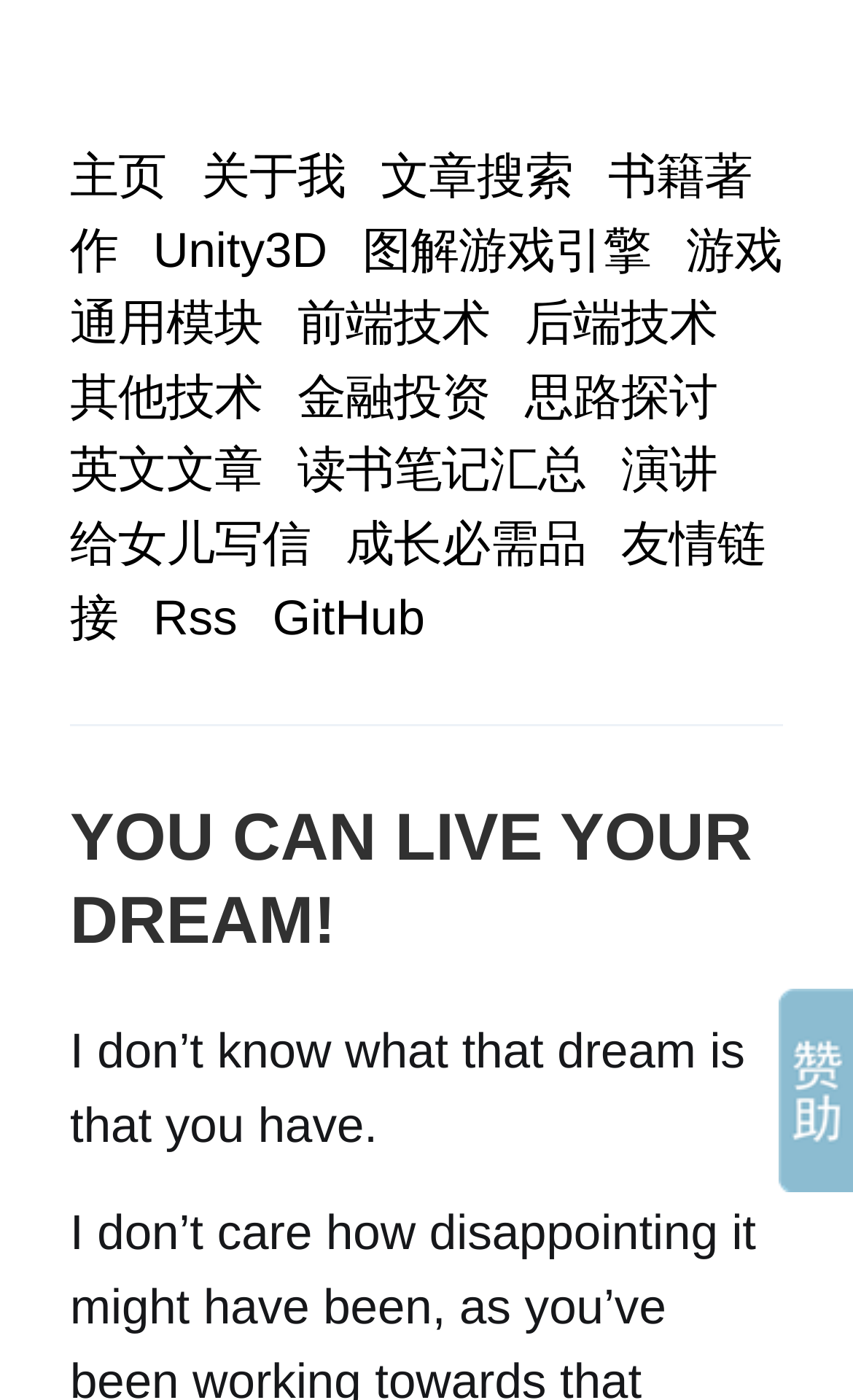Is there a section for English articles?
Respond to the question with a well-detailed and thorough answer.

There is a link specifically labeled '英文文章' which suggests that the website has a section dedicated to English articles.